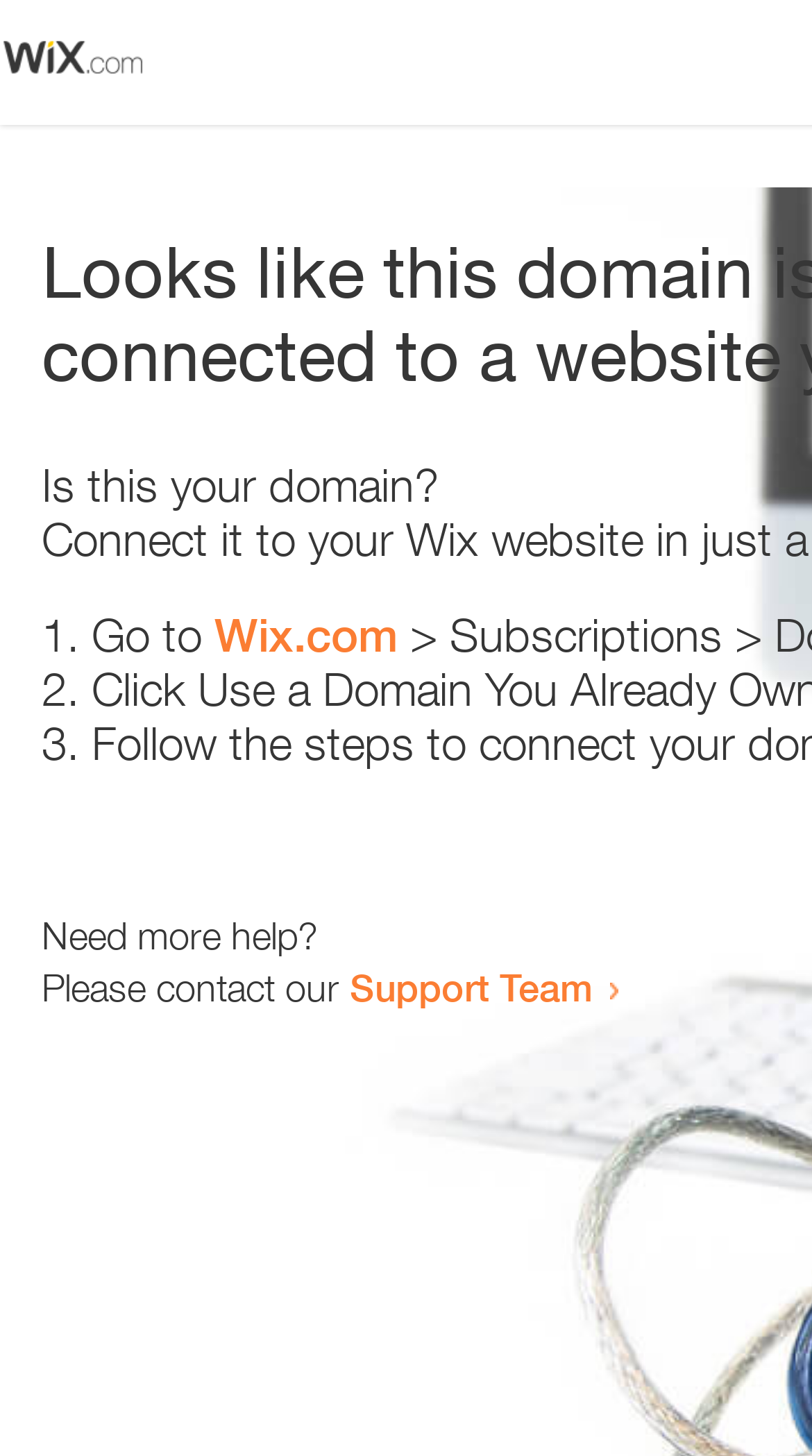What is the domain in question?
Ensure your answer is thorough and detailed.

The webpage is asking 'Is this your domain?' which implies that the domain in question is the one being referred to.